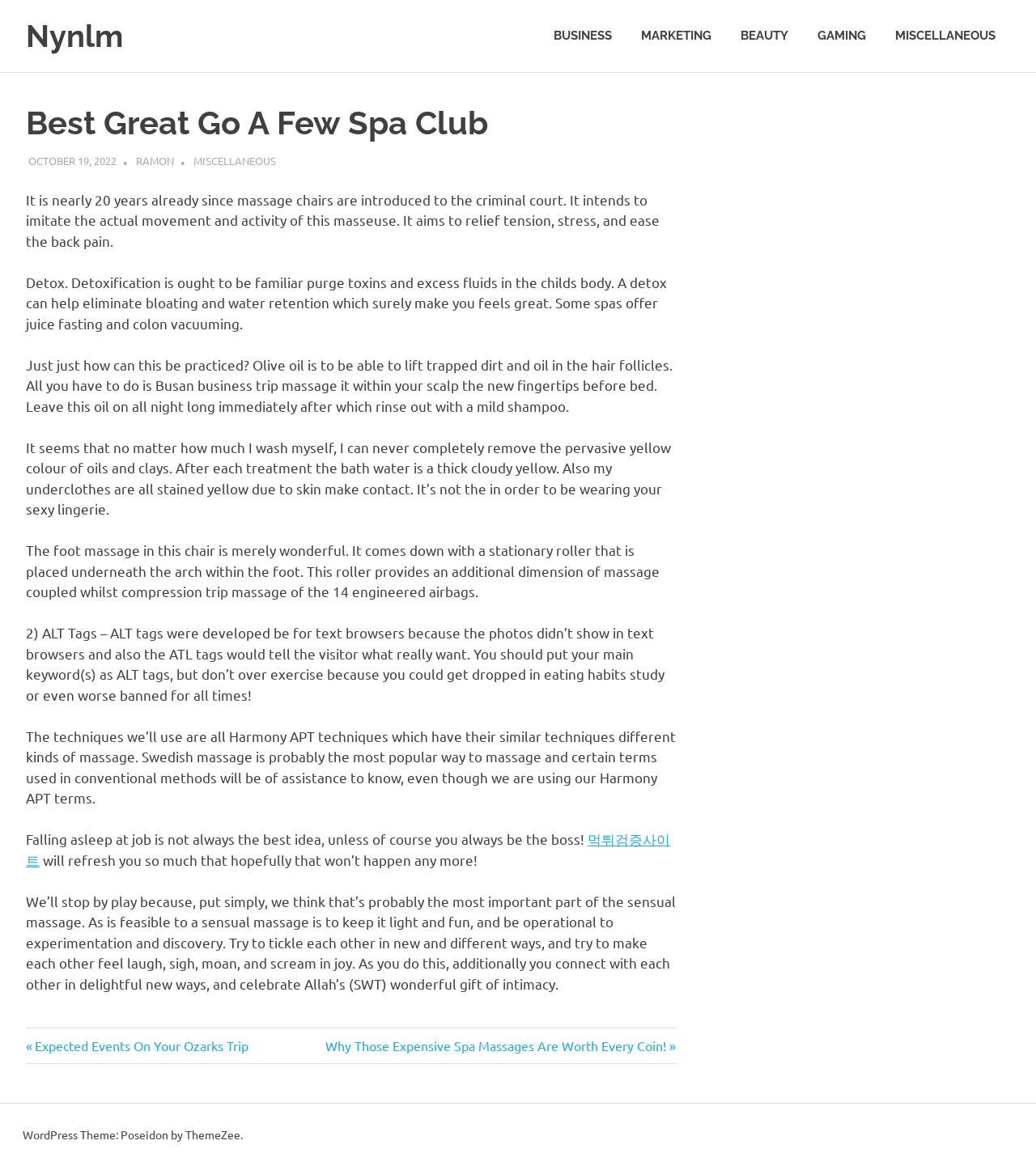Provide an in-depth caption for the elements present on the webpage.

This webpage is about a spa club, specifically discussing various aspects of massage and spa treatments. At the top, there is a navigation menu with five links: BUSINESS, MARKETING, BEAUTY, GAMING, and MISCELLANEOUS. Below the navigation menu, there is a main content area with an article that has a heading "Best Great Go A Few Spa Club" and a subheading with the date "OCTOBER 19, 2022" and the author's name "RAMON".

The article is divided into several sections, each discussing a different topic related to massage and spa treatments. The first section talks about the history of massage chairs, while the second section discusses detoxification and its benefits. The following sections cover various massage techniques, including olive oil massage, foot massage, and Harmony APT techniques.

Throughout the article, there are several links to other related topics, including "MISCELLANEOUS" and "먹튀검증사이트". At the bottom of the page, there is a footer section with a navigation menu labeled "Posts" that allows users to navigate to previous and next posts. The previous post is titled "Expected Events On Your Ozarks Trip", and the next post is titled "Why Those Expensive Spa Massages Are Worth Every Coin!". Finally, there is a copyright notice at the very bottom of the page, indicating that the website uses the WordPress theme Poseidon by ThemeZee.